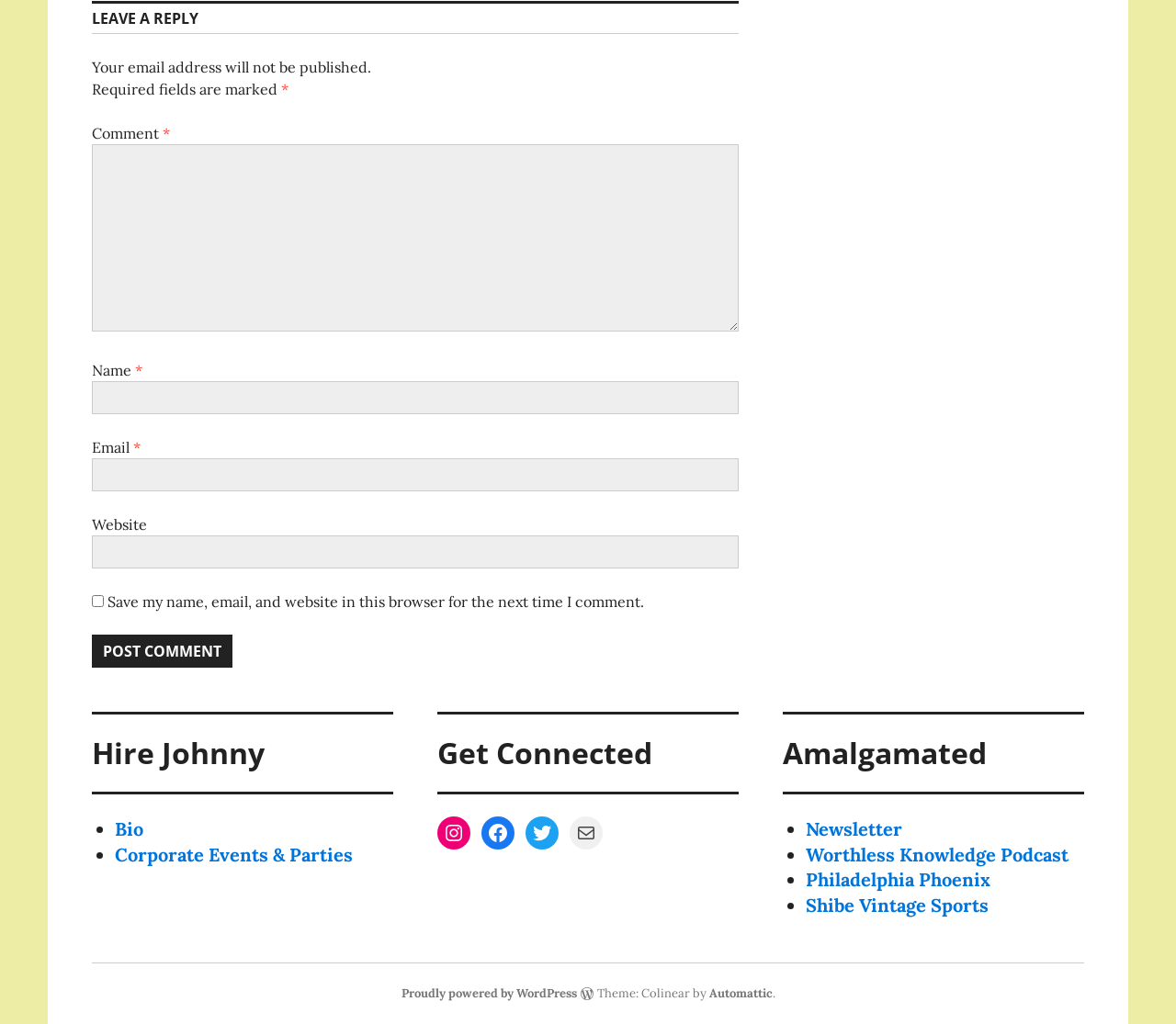Kindly provide the bounding box coordinates of the section you need to click on to fulfill the given instruction: "Click the Post Comment button".

[0.078, 0.62, 0.198, 0.652]